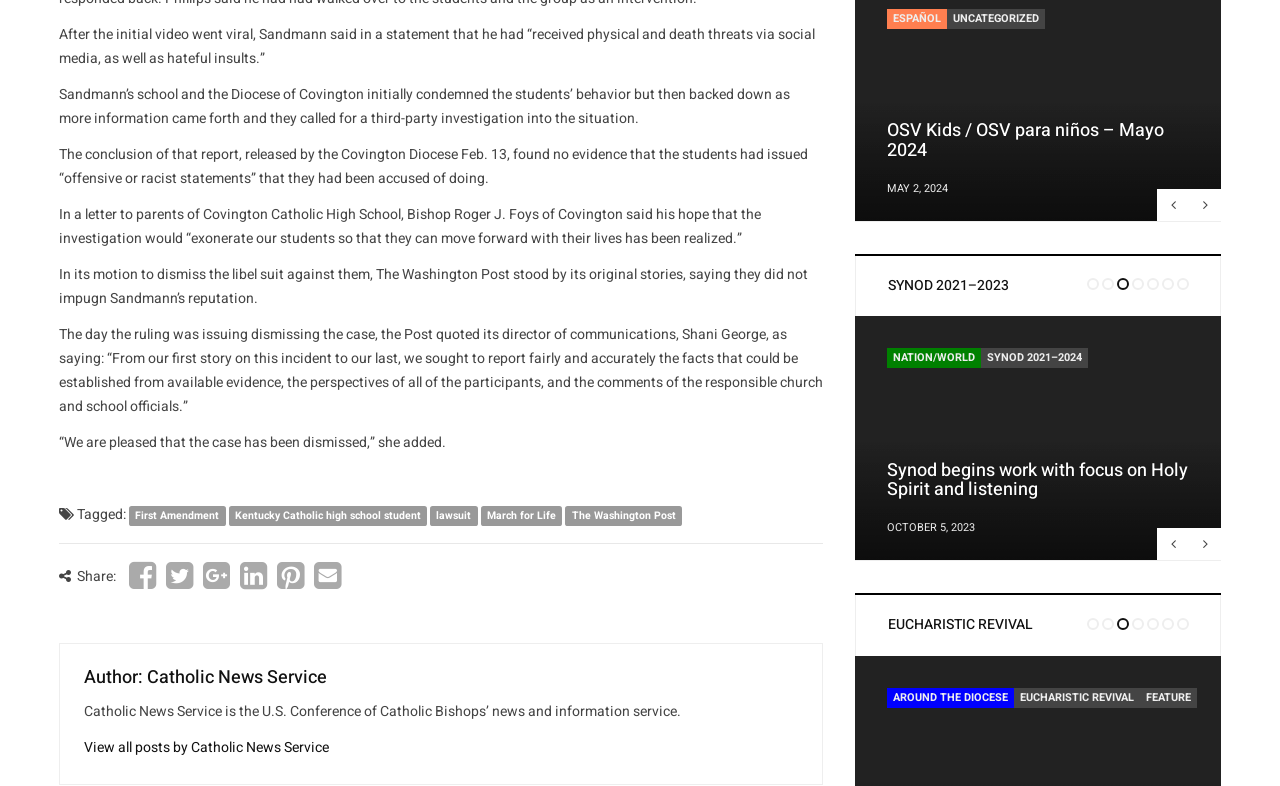Please find the bounding box coordinates of the element that needs to be clicked to perform the following instruction: "Click the share button". The bounding box coordinates should be four float numbers between 0 and 1, represented as [left, top, right, bottom].

[0.055, 0.72, 0.093, 0.747]